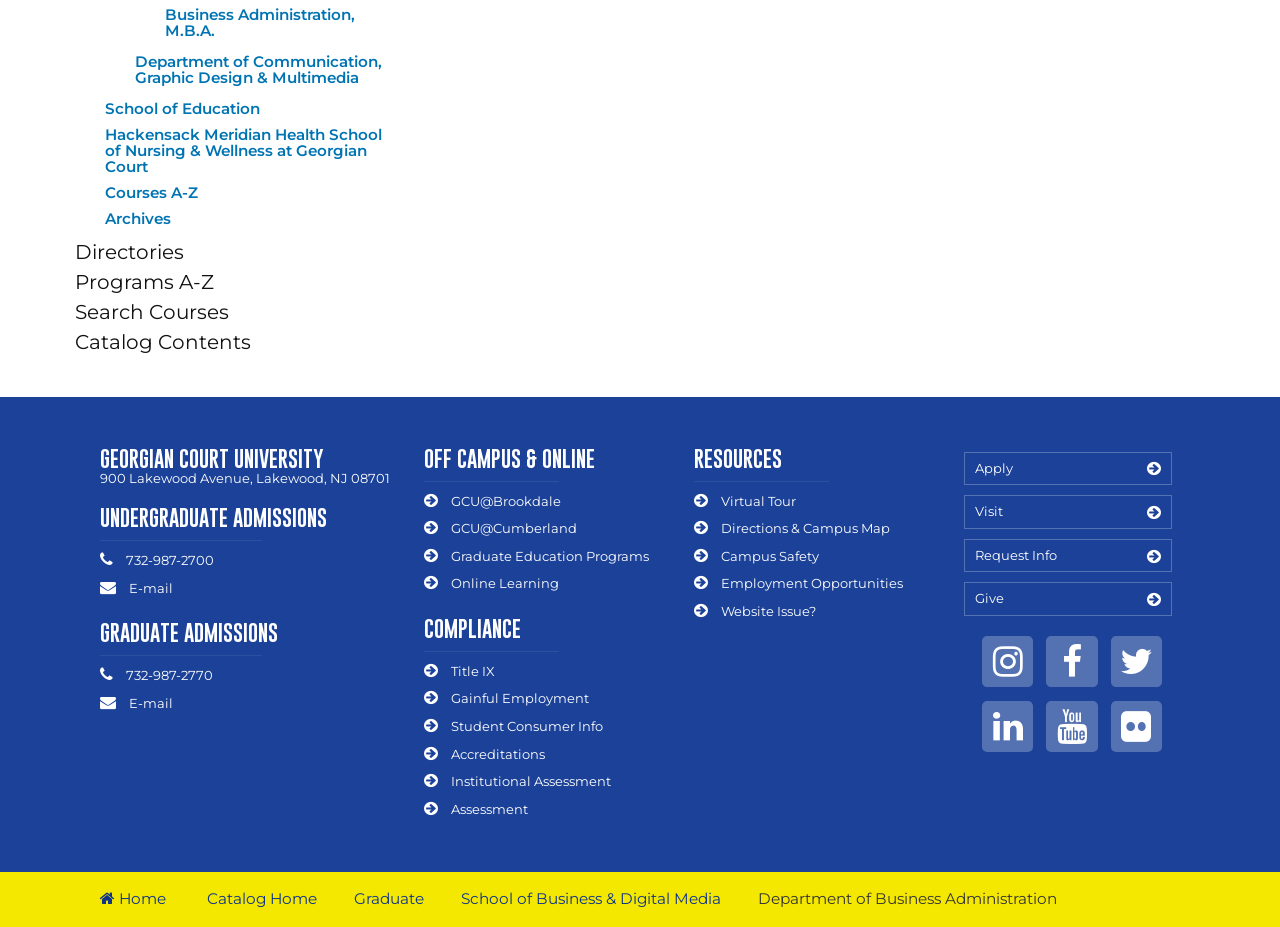Please give a concise answer to this question using a single word or phrase: 
What is the phone number for undergraduate admissions?

732-987-2700